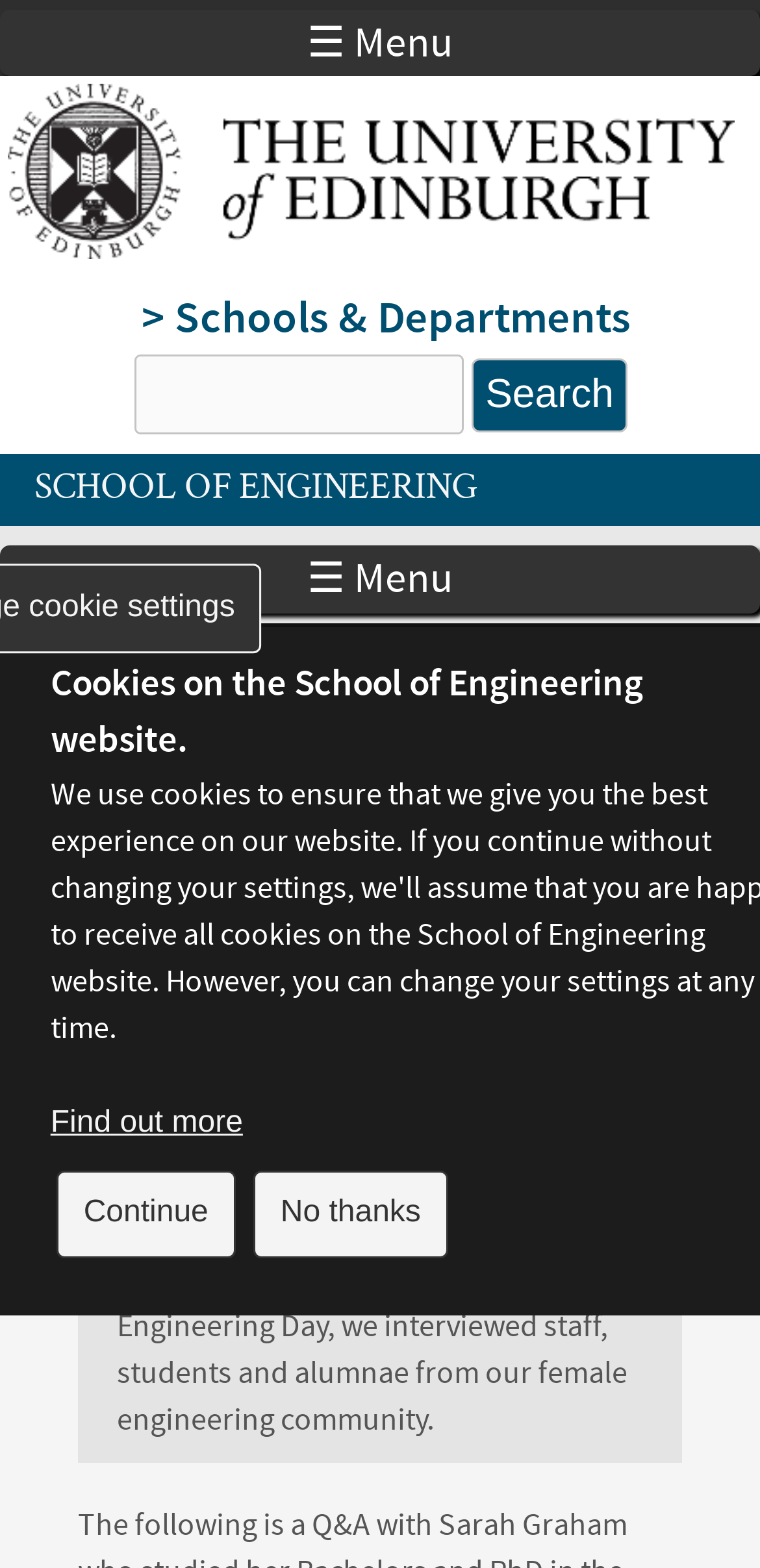Please respond to the question using a single word or phrase:
How many links are in the navigation?

4